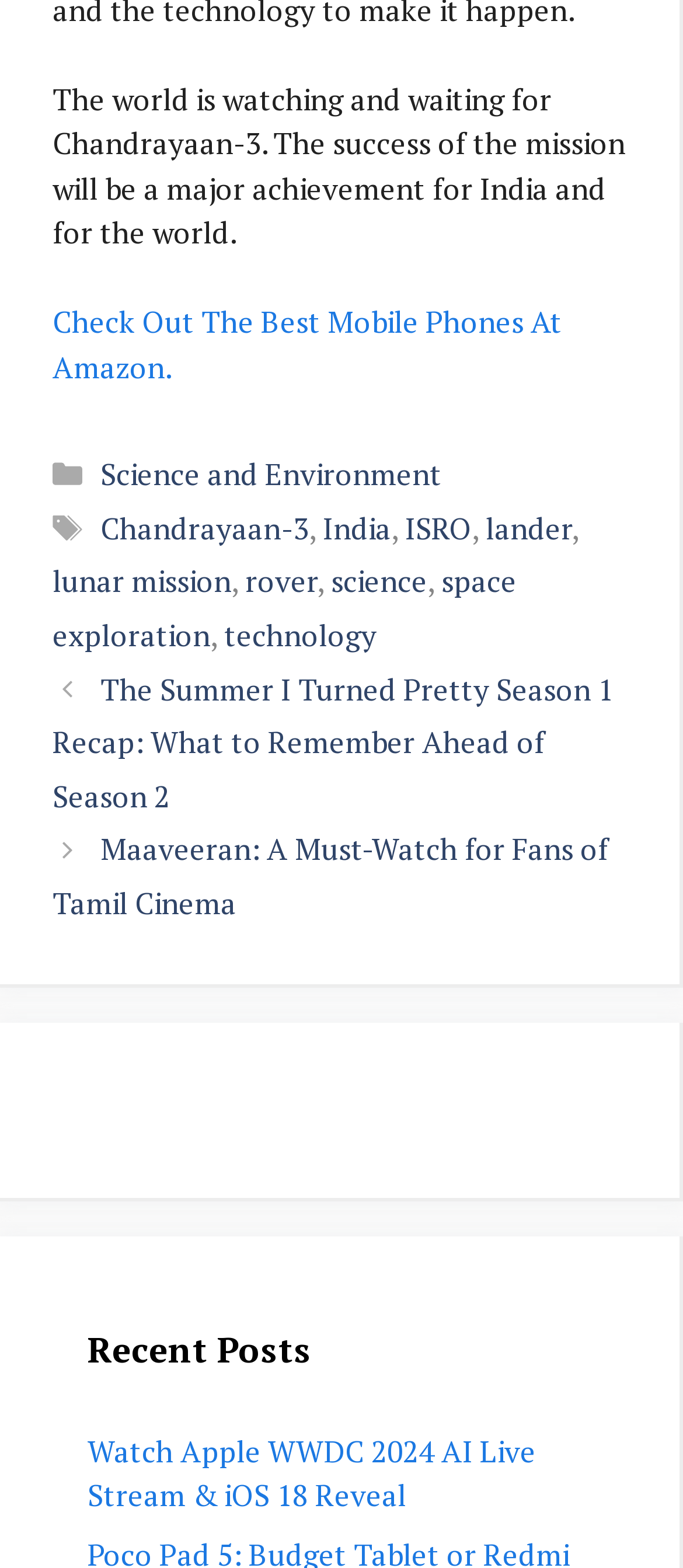What categories are listed in the footer?
Using the visual information, respond with a single word or phrase.

Science and Environment